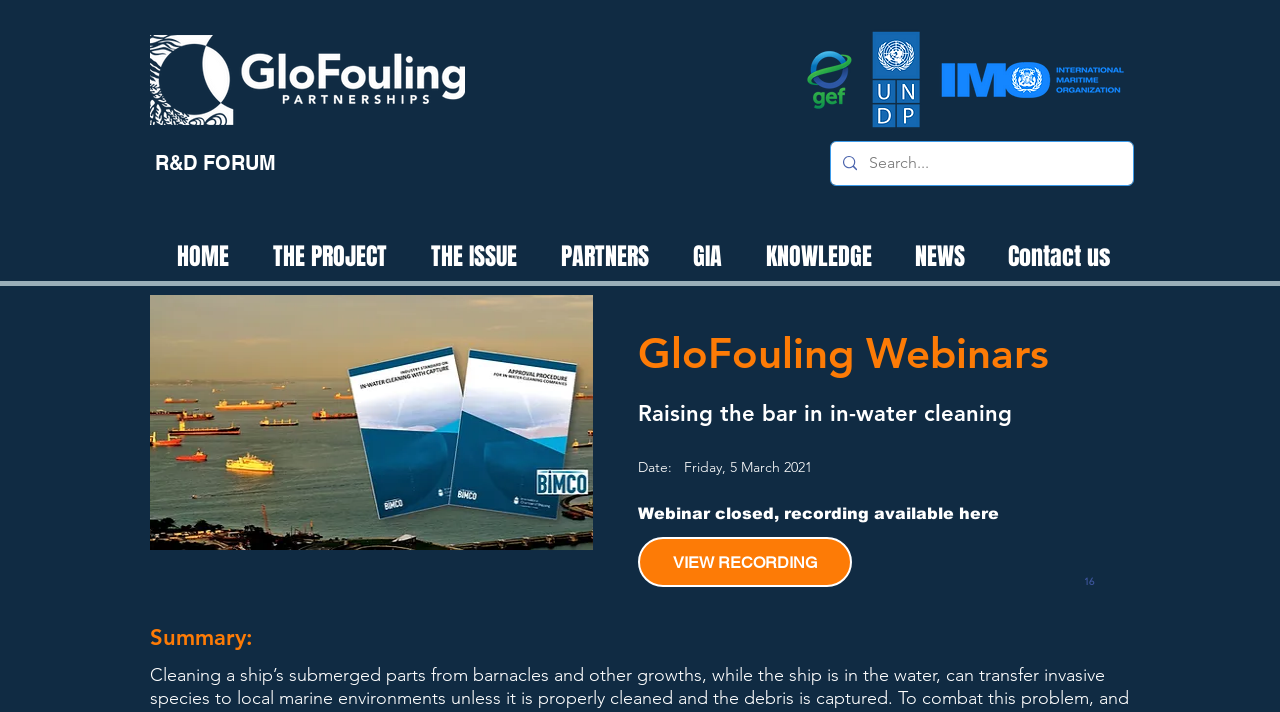Determine the bounding box coordinates of the region I should click to achieve the following instruction: "Click on THE PROJECT link". Ensure the bounding box coordinates are four float numbers between 0 and 1, i.e., [left, top, right, bottom].

[0.196, 0.337, 0.32, 0.371]